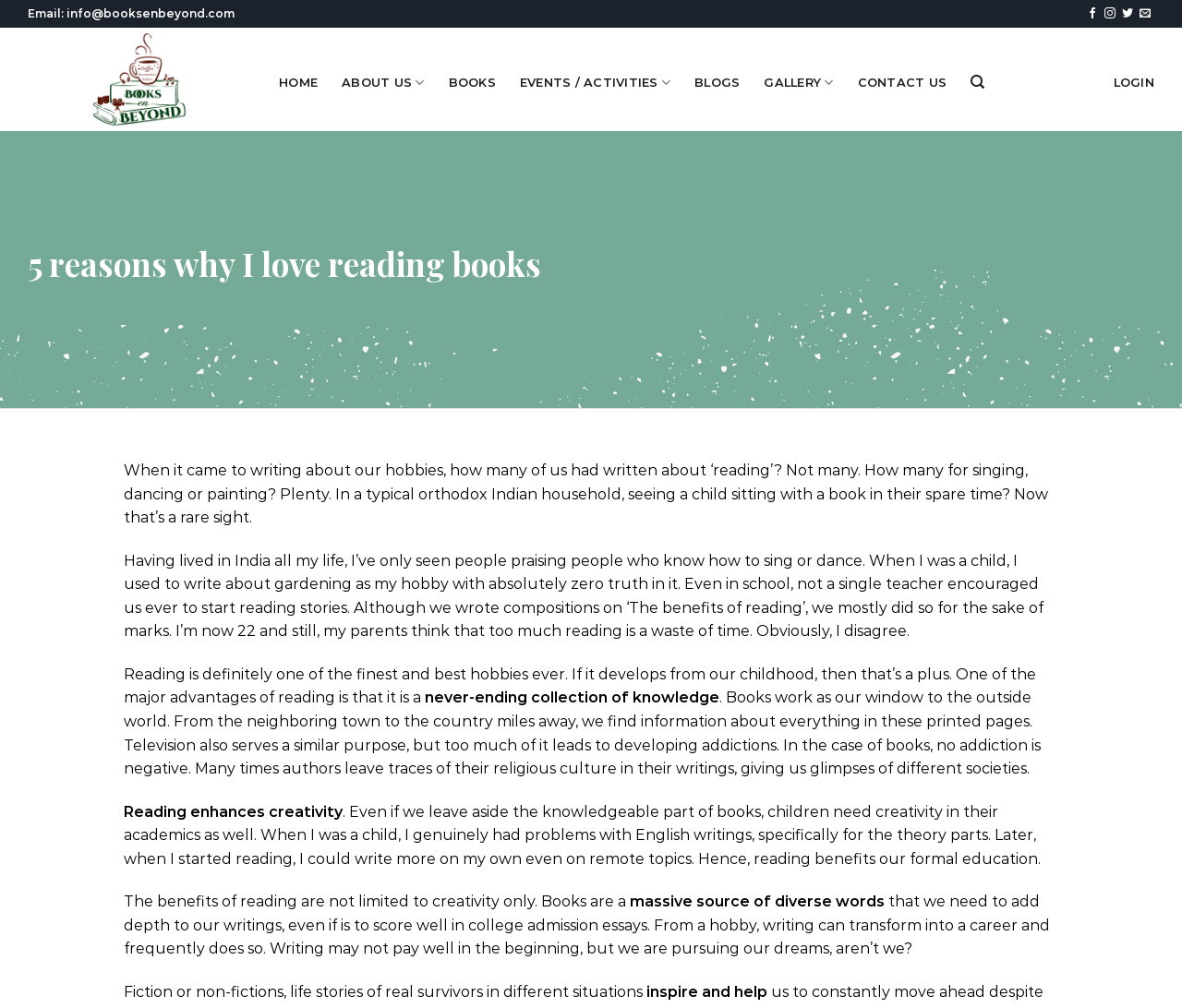Give the bounding box coordinates for the element described by: "Events / Activities".

[0.44, 0.064, 0.567, 0.1]